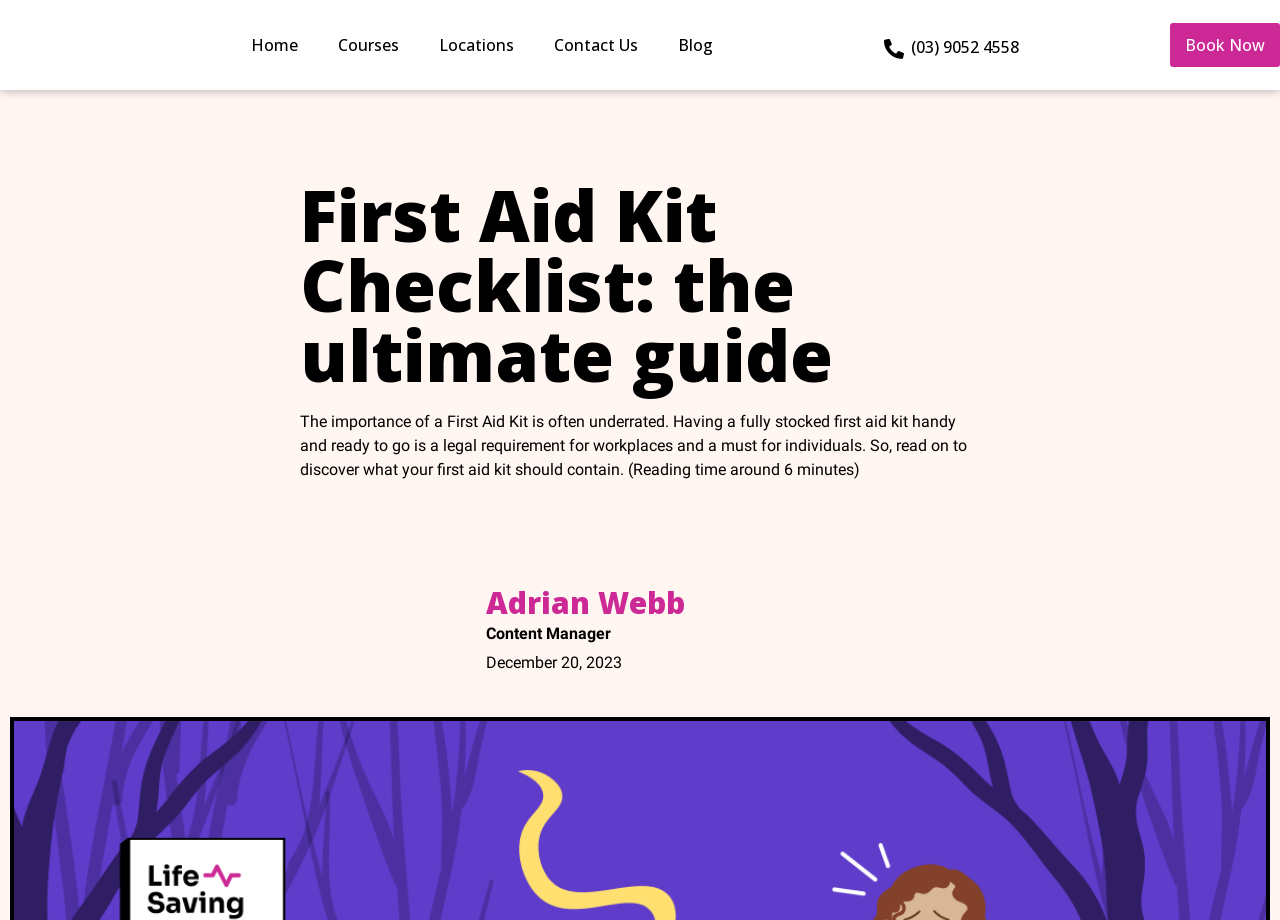Respond with a single word or phrase to the following question: What is the name of the author of this article?

Adrian Webb